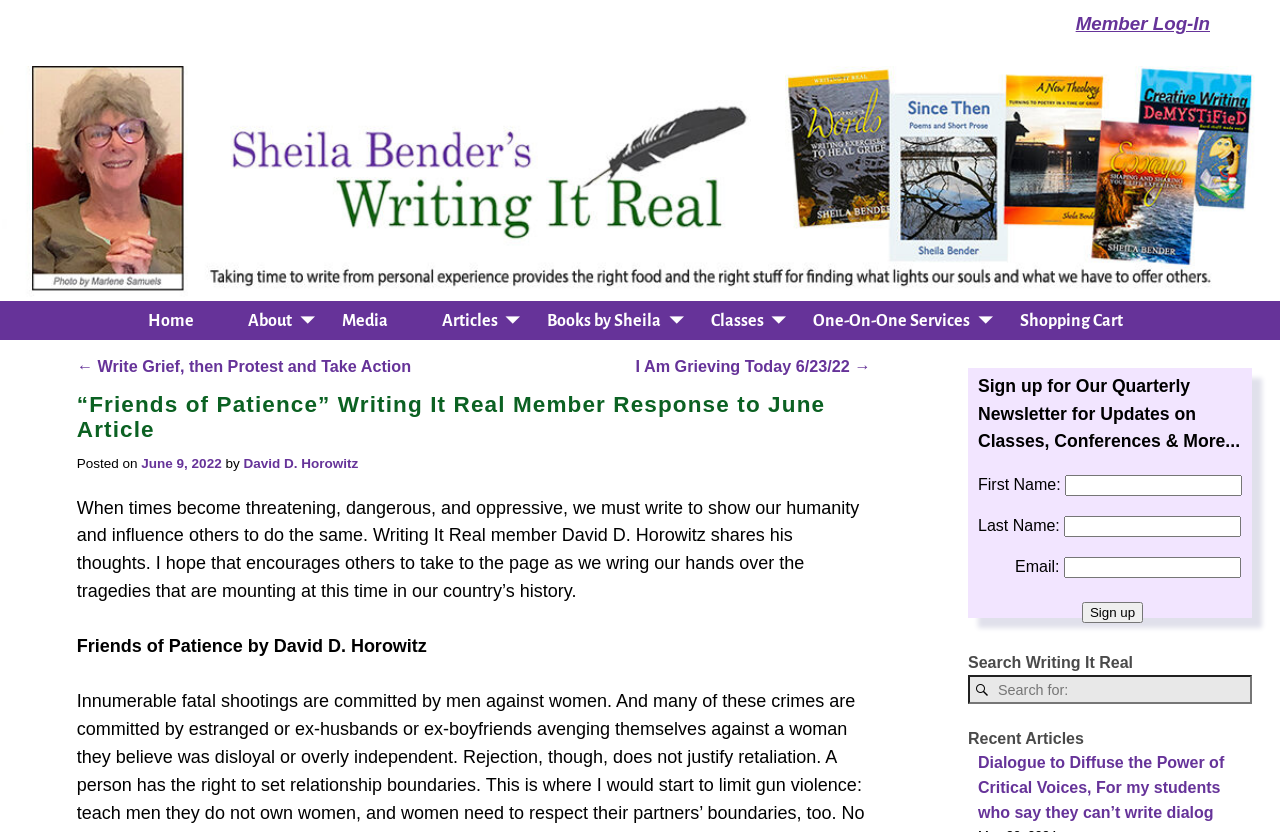Identify the bounding box coordinates of the clickable region required to complete the instruction: "Go to the home page". The coordinates should be given as four float numbers within the range of 0 and 1, i.e., [left, top, right, bottom].

[0.105, 0.362, 0.183, 0.409]